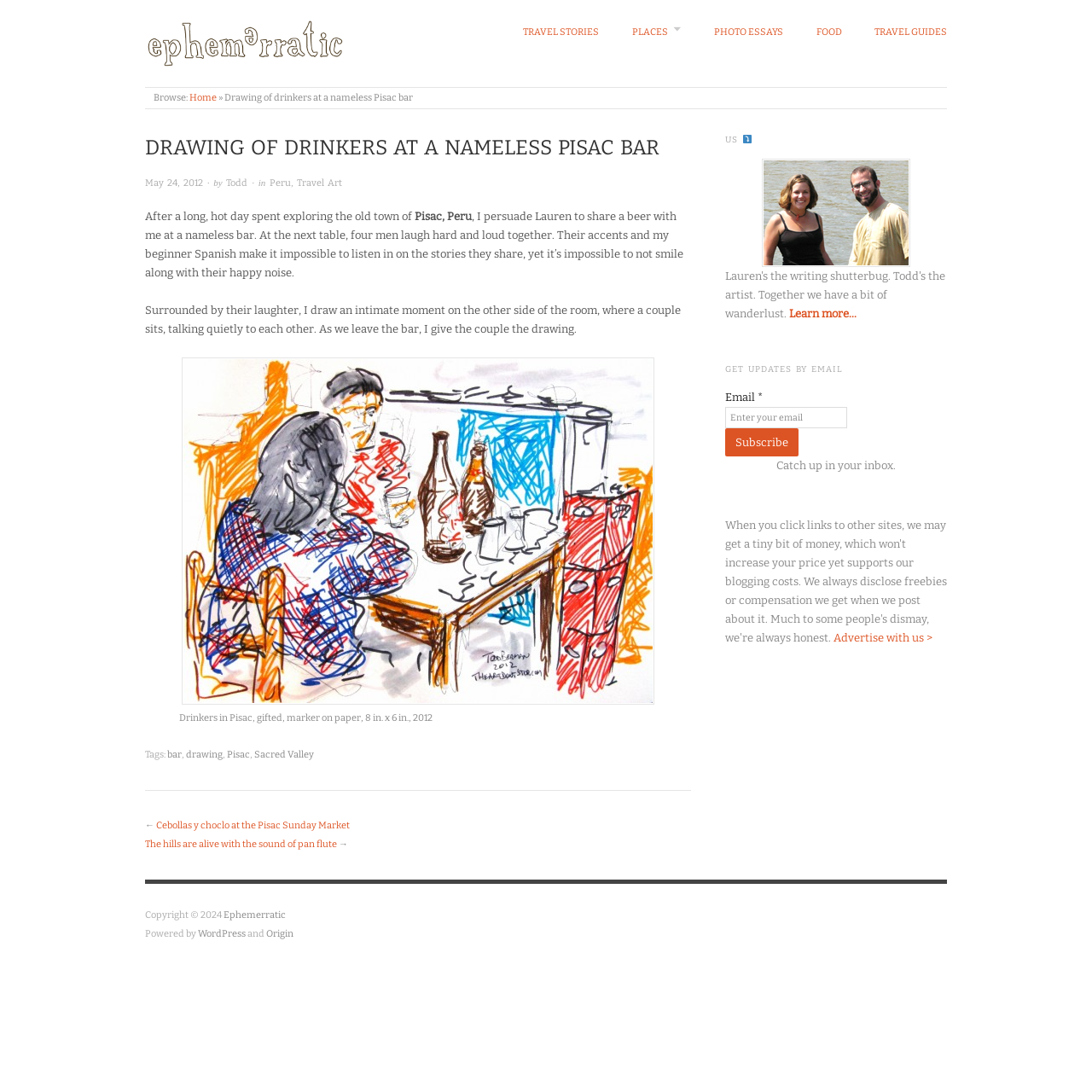Identify the webpage's primary heading and generate its text.

DRAWING OF DRINKERS AT A NAMELESS PISAC BAR